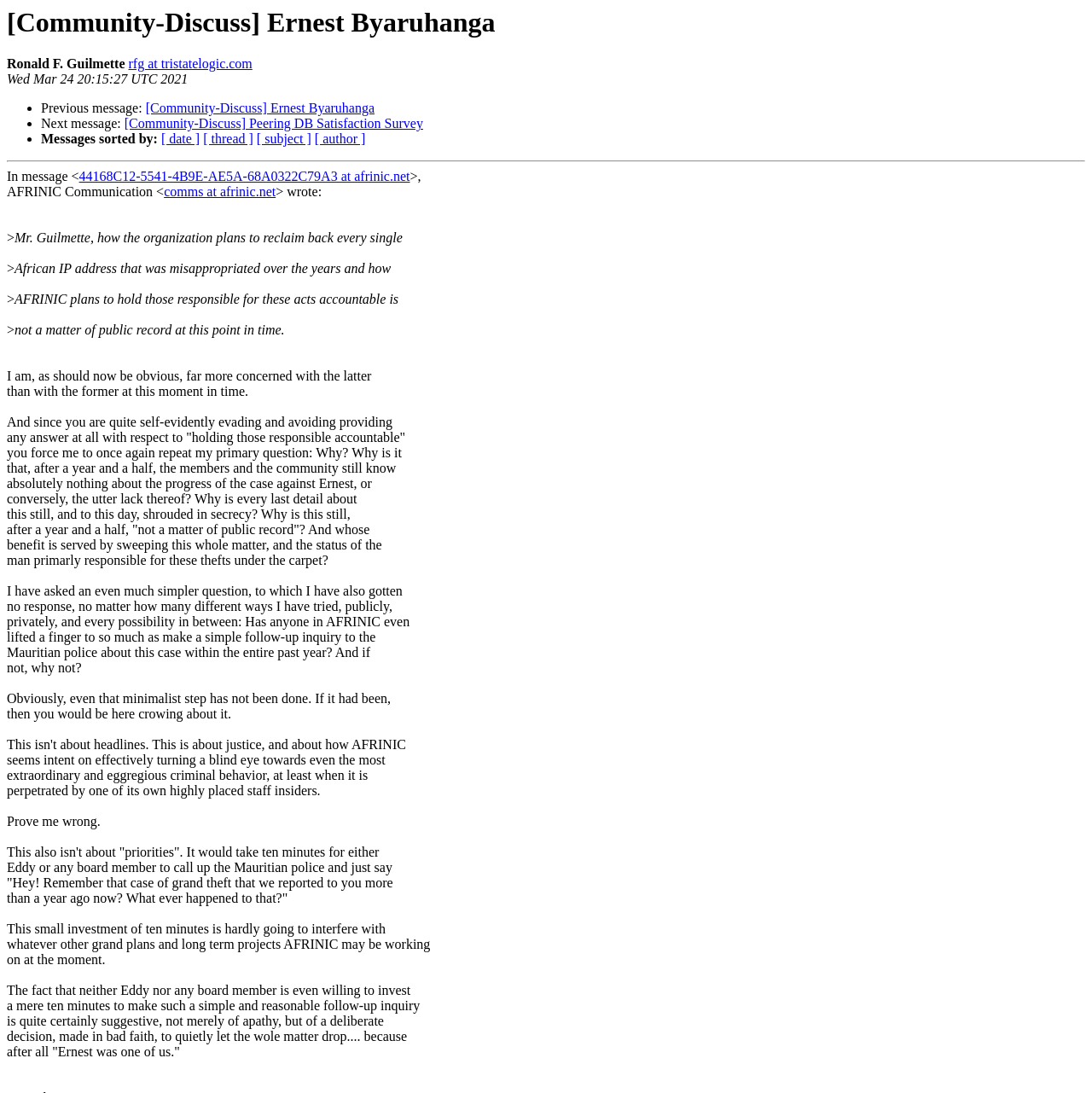Identify the bounding box coordinates for the region to click in order to carry out this instruction: "Click on the link to view next message". Provide the coordinates using four float numbers between 0 and 1, formatted as [left, top, right, bottom].

[0.114, 0.107, 0.387, 0.12]